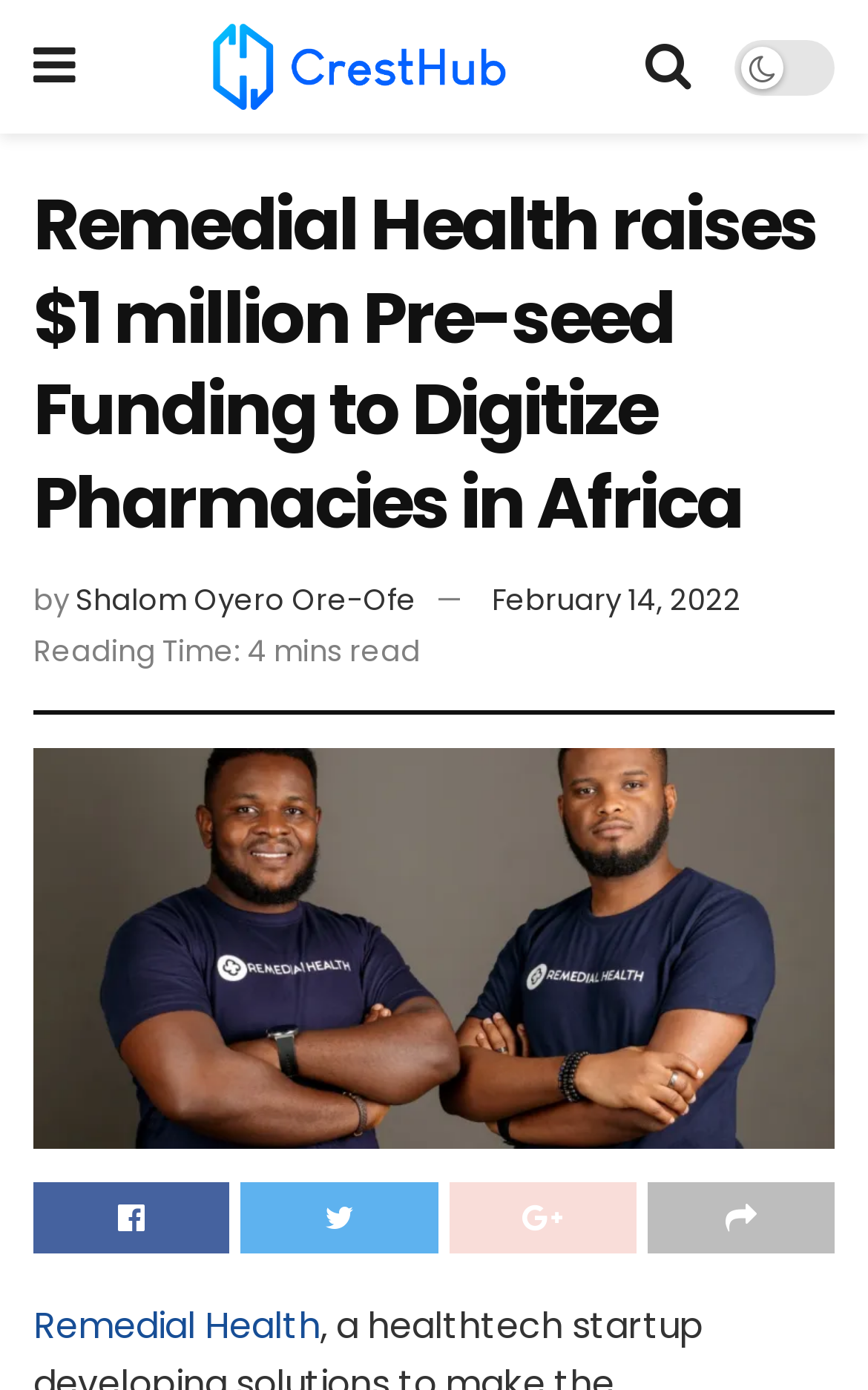Respond to the question below with a single word or phrase:
How many minutes does it take to read the article?

4